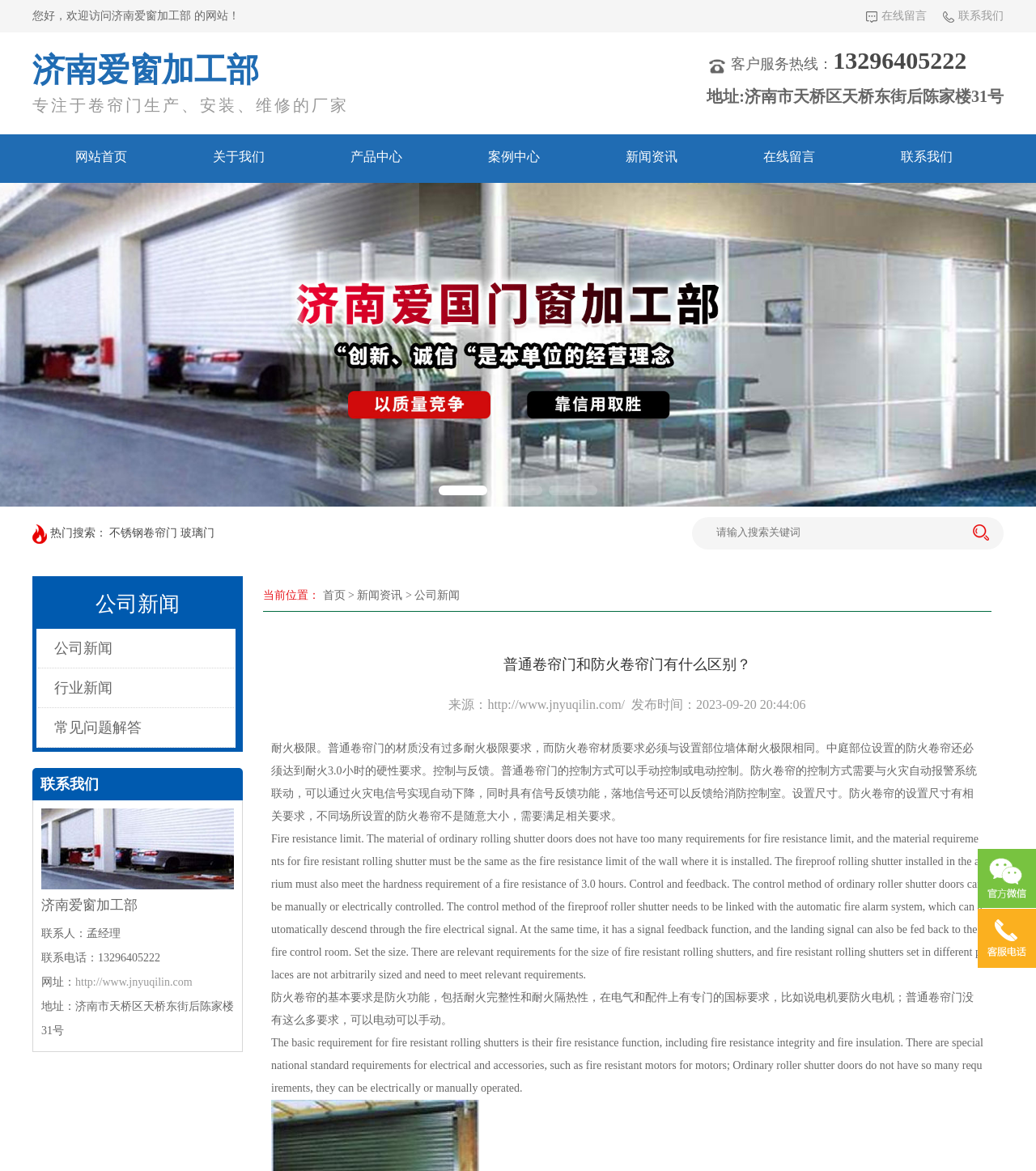Find the bounding box coordinates of the clickable region needed to perform the following instruction: "Search for something in the search bar". The coordinates should be provided as four float numbers between 0 and 1, i.e., [left, top, right, bottom].

[0.668, 0.441, 0.93, 0.468]